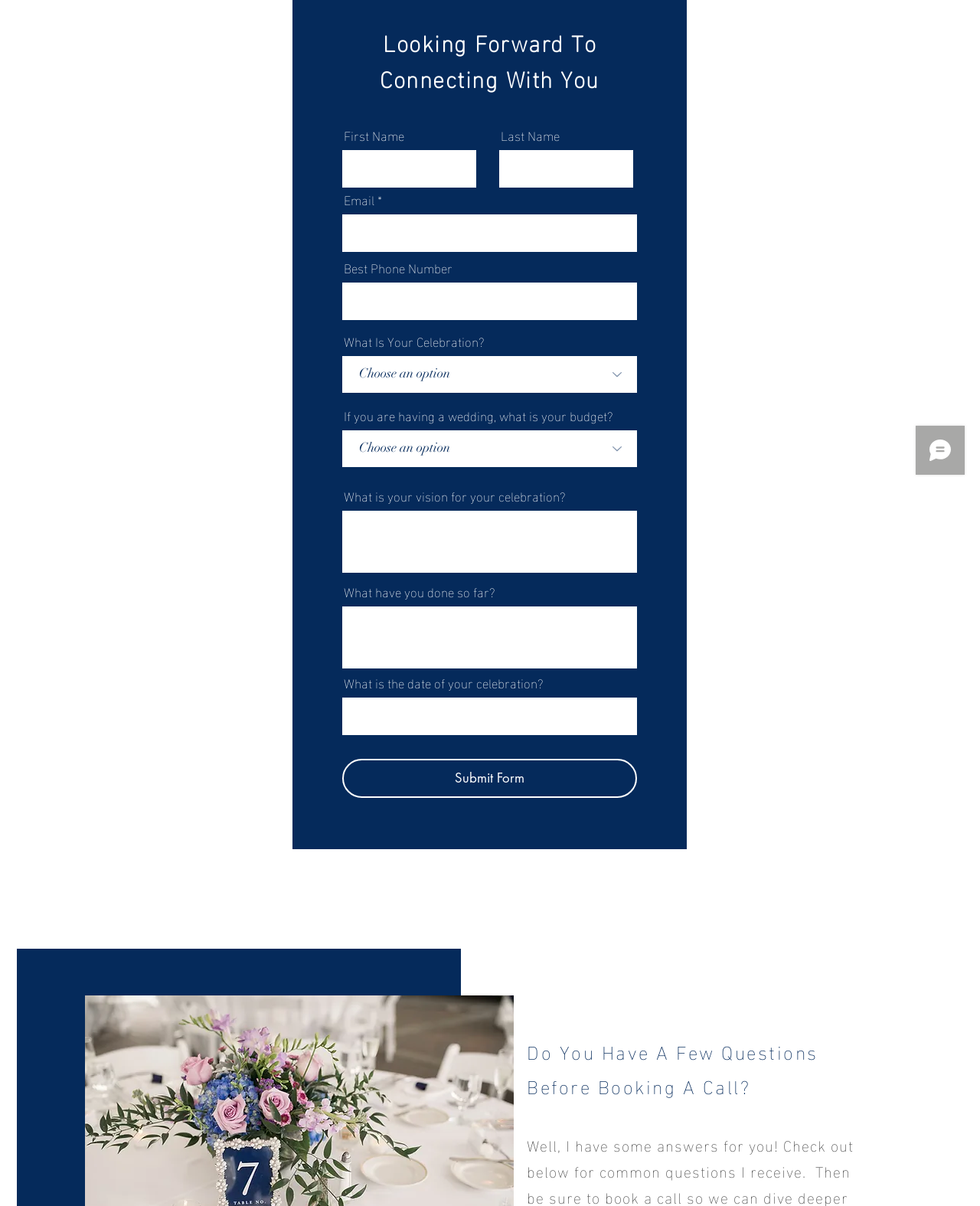Using the provided element description, identify the bounding box coordinates as (top-left x, top-left y, bottom-right x, bottom-right y). Ensure all values are between 0 and 1. Description: Submit Form

[0.349, 0.629, 0.65, 0.662]